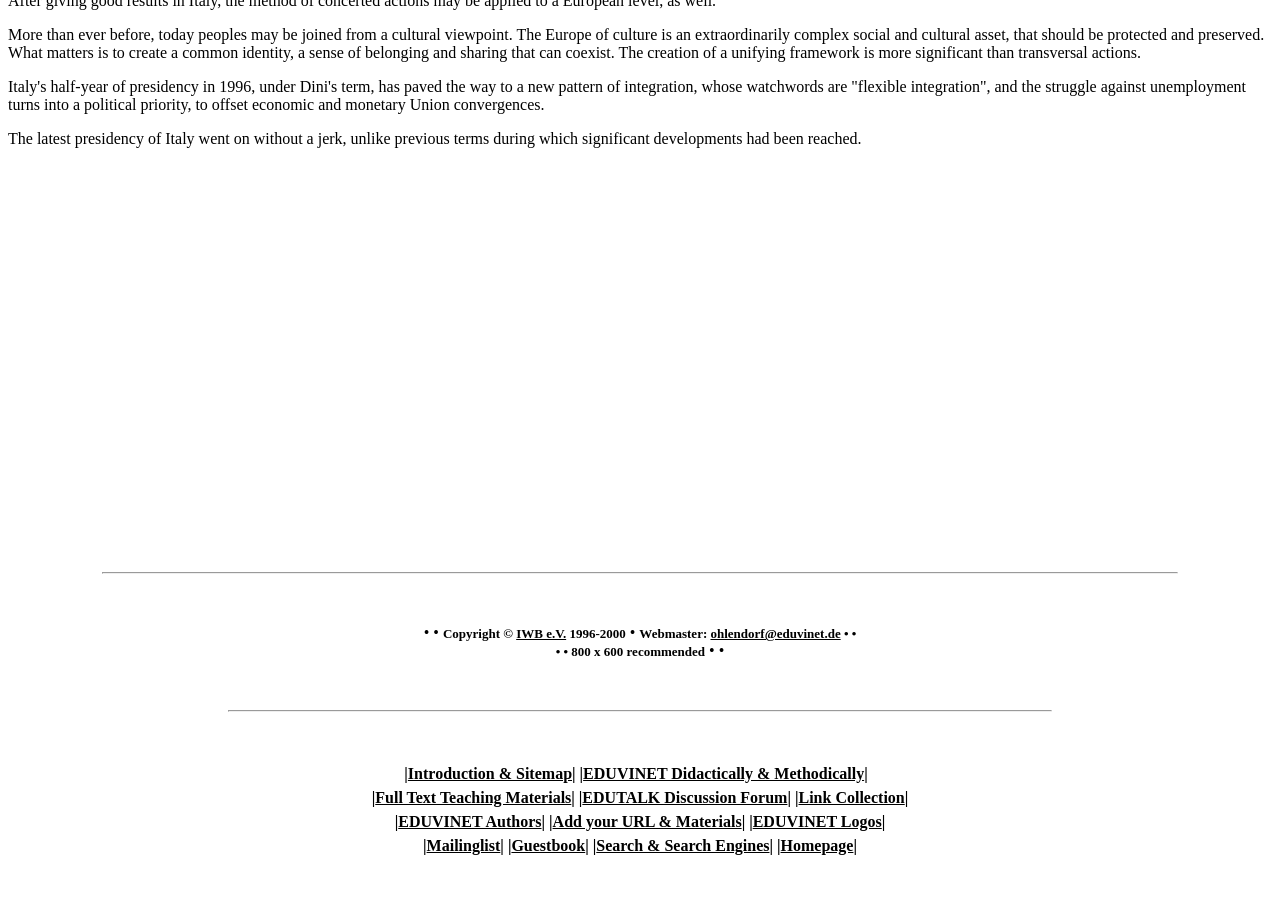What is the copyright year range?
Using the image, respond with a single word or phrase.

1996-2000